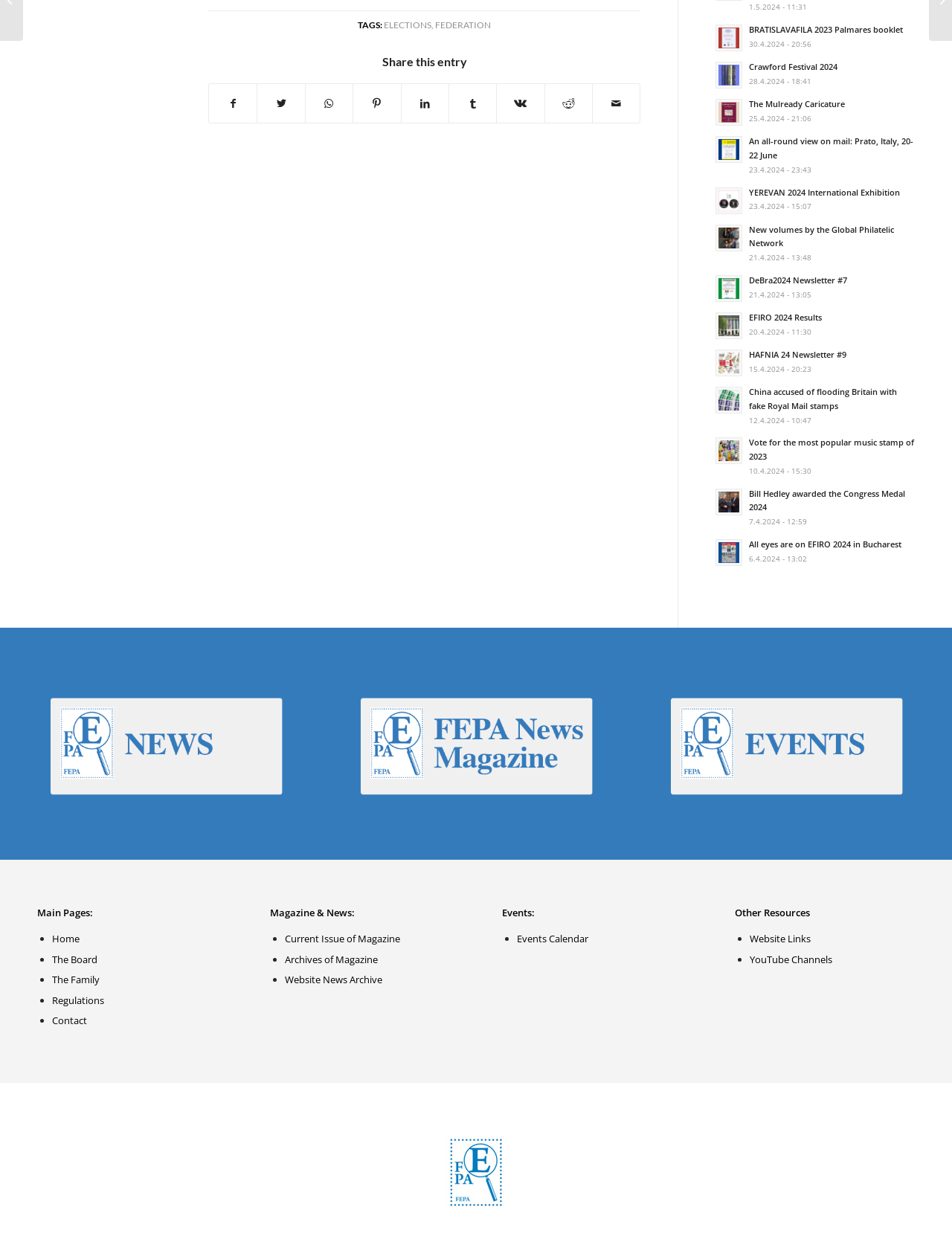Locate the UI element described by Current Issue of Magazine and provide its bounding box coordinates. Use the format (top-left x, top-left y, bottom-right x, bottom-right y) with all values as floating point numbers between 0 and 1.

[0.299, 0.749, 0.42, 0.759]